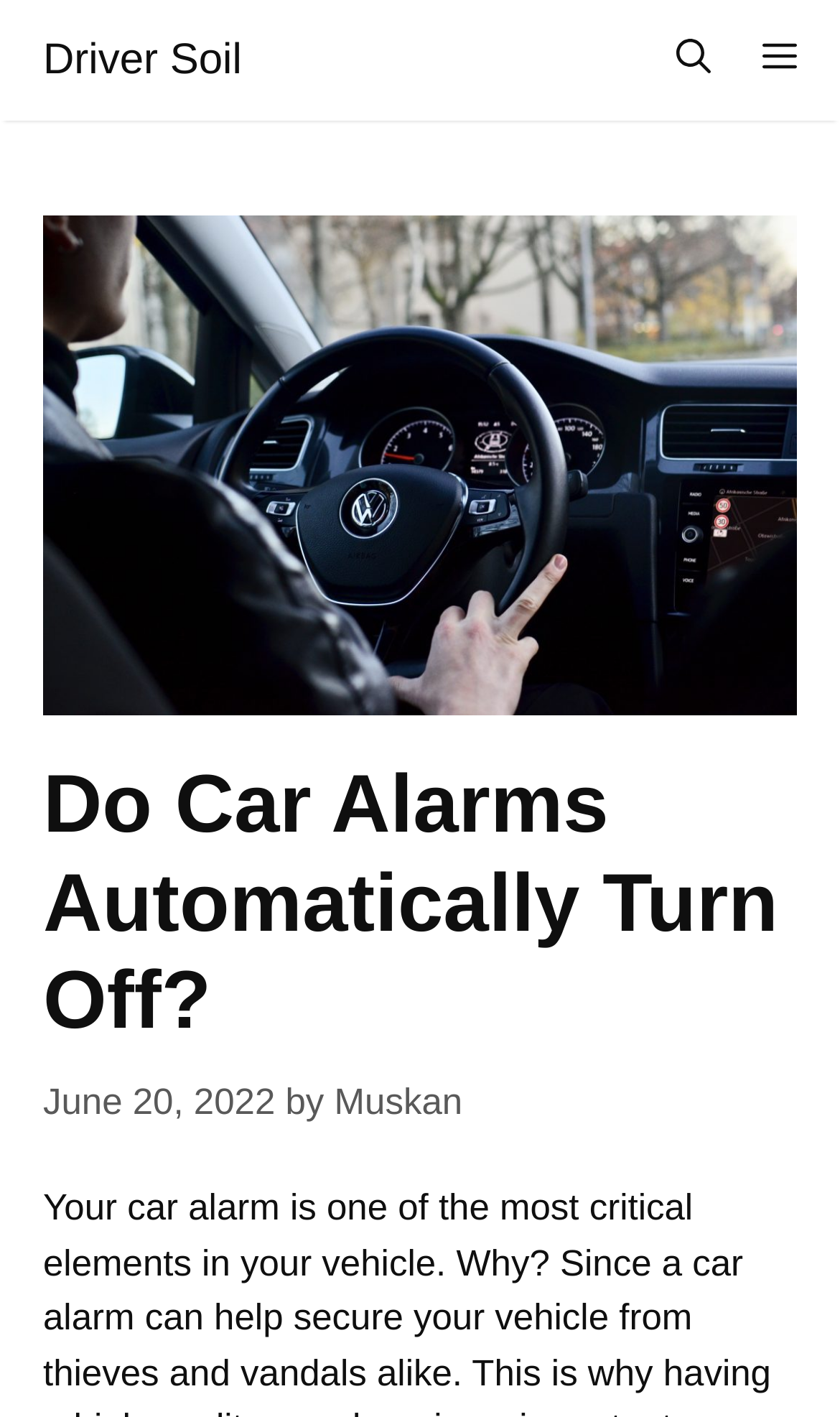Examine the screenshot and answer the question in as much detail as possible: What is the date of the article?

I found the date of the article by looking at the time element below the main heading, which says 'June 20, 2022'.